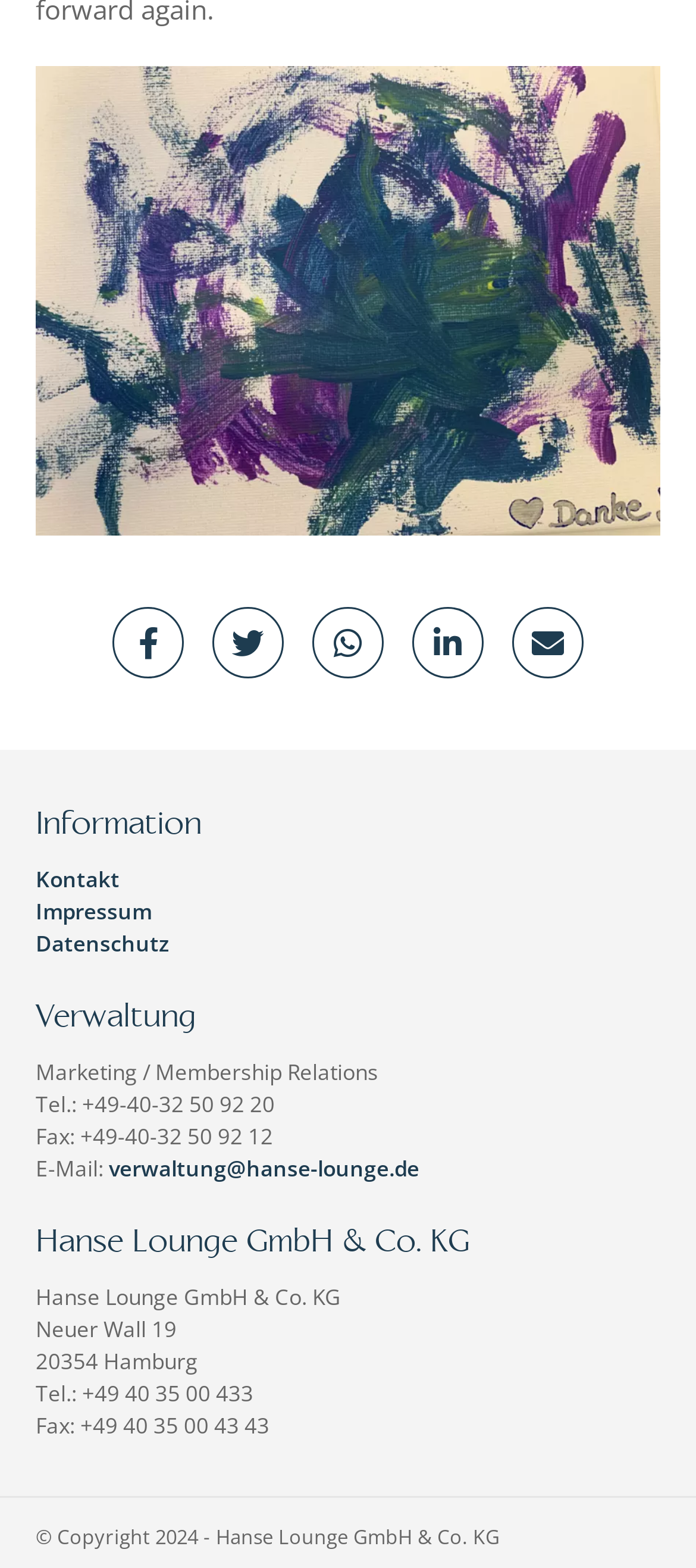Provide the bounding box for the UI element matching this description: "verwaltung@hanse-lounge.de".

[0.156, 0.735, 0.603, 0.755]